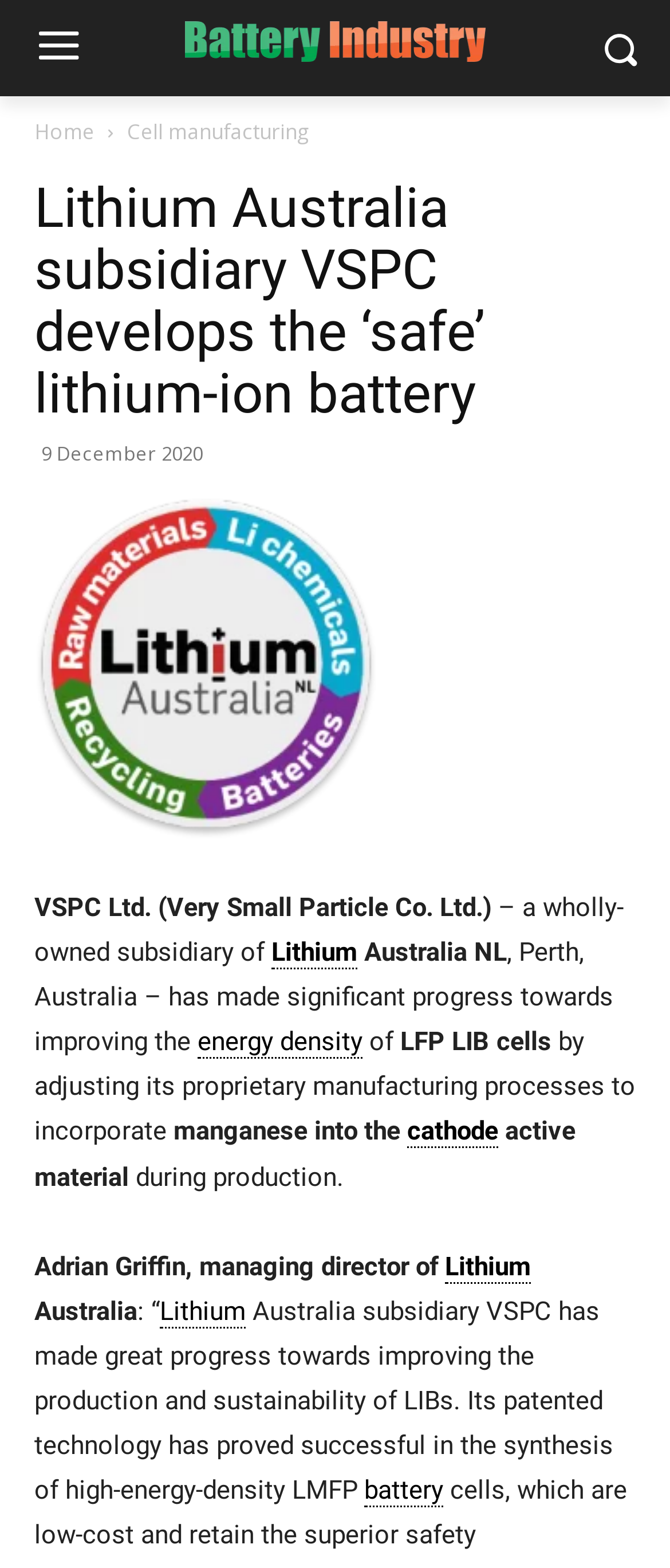Detail the features and information presented on the webpage.

The webpage is about Lithium Australia subsidiary VSPC's development of a "safe" lithium-ion battery. At the top of the page, there is a logo image and a navigation menu with links to "Home" and "Cell manufacturing". Below the navigation menu, there is a header section with a heading that reads "Lithium Australia subsidiary VSPC develops the ‘safe’ lithium-ion battery" and a timestamp "9 December 2020".

The main content of the page is divided into two sections. The first section describes VSPC Ltd., a wholly-owned subsidiary of Lithium Australia NL, Perth, Australia, and its progress towards improving the energy density of LFP LIB cells. The text is arranged in a single column, with links to related terms such as "Lithium", "energy density", "cathode", and "battery" scattered throughout the text.

The second section appears to be a quote from Adrian Griffin, managing director of Lithium Australia, discussing the progress made by VSPC in improving the production and sustainability of LIBs. The quote is indented and separated from the main text.

There is also an image on the page, located below the header section, which is not described. Overall, the page has a simple layout with a focus on presenting information about VSPC's development of a "safe" lithium-ion battery.